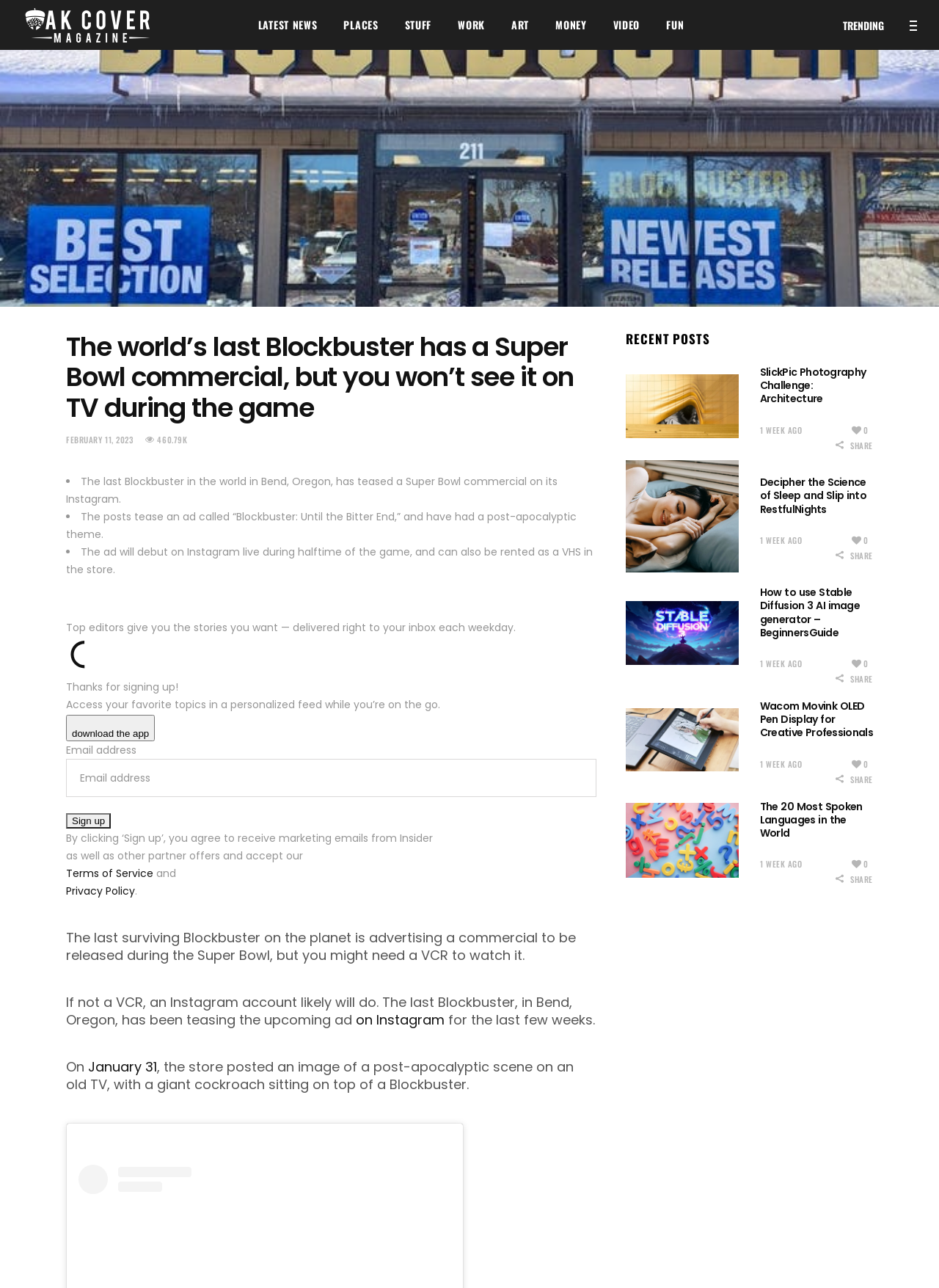What is the name of the last Blockbuster store?
Using the image, give a concise answer in the form of a single word or short phrase.

Bend, Oregon